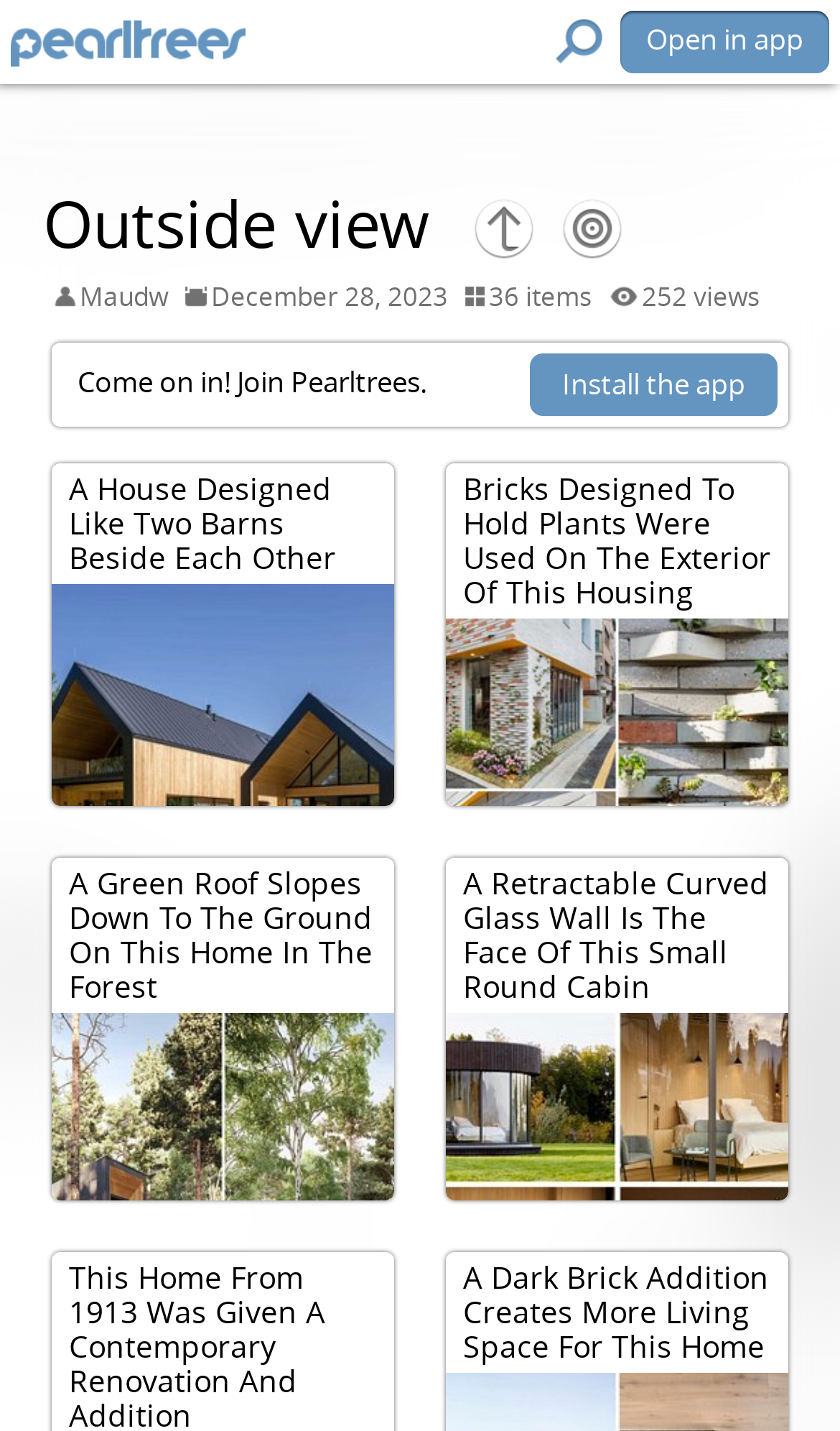Write a detailed summary of the webpage, including text, images, and layout.

This webpage appears to be a blog or article page focused on architecture and home design. At the top left, there is a username "Maudw" and a date "December 28, 2023" followed by some statistics, including "36 items" and "252 views". 

Below this section, there is a call-to-action to join Pearltrees, a platform or community. To the right of this, there is an option to "Install the app". 

The main content of the page consists of a series of article or post titles, each describing a unique home design. The first title is "A House Designed Like Two Barns Beside Each Other", positioned at the top center of the page. Below this, there are two more titles, "Bricks Designed To Hold Plants Were Used On The Exterior Of This Housing" and "A Green Roof Slopes Down To The Ground On This Home In The Forest", which are positioned side by side. 

Further down, there are two more titles, "A Retractable Curved Glass Wall Is The Face Of This Small Round Cabin" and "A Dark Brick Addition Creates More Living Space For This Home", again positioned side by side. 

At the top right corner, there is a small button or link to "Open in app".